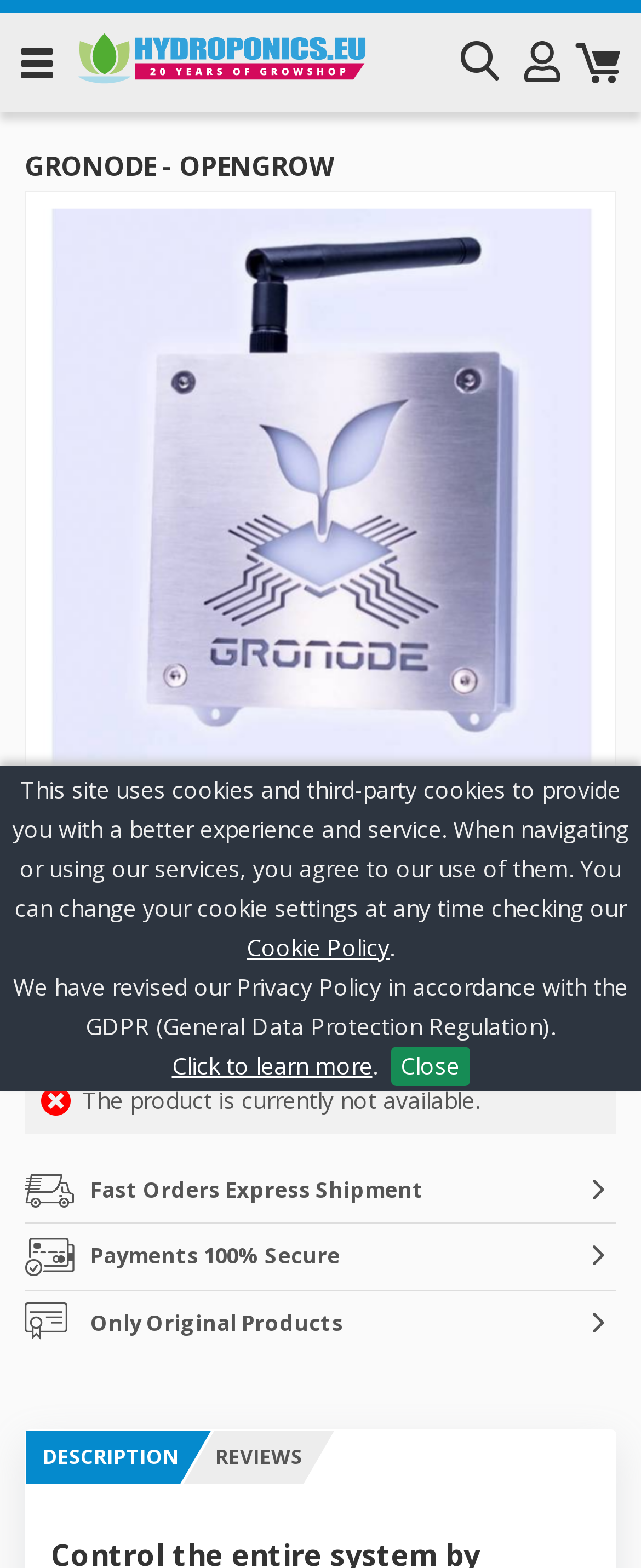Please find and report the primary heading text from the webpage.

GRONODE - OPENGROW